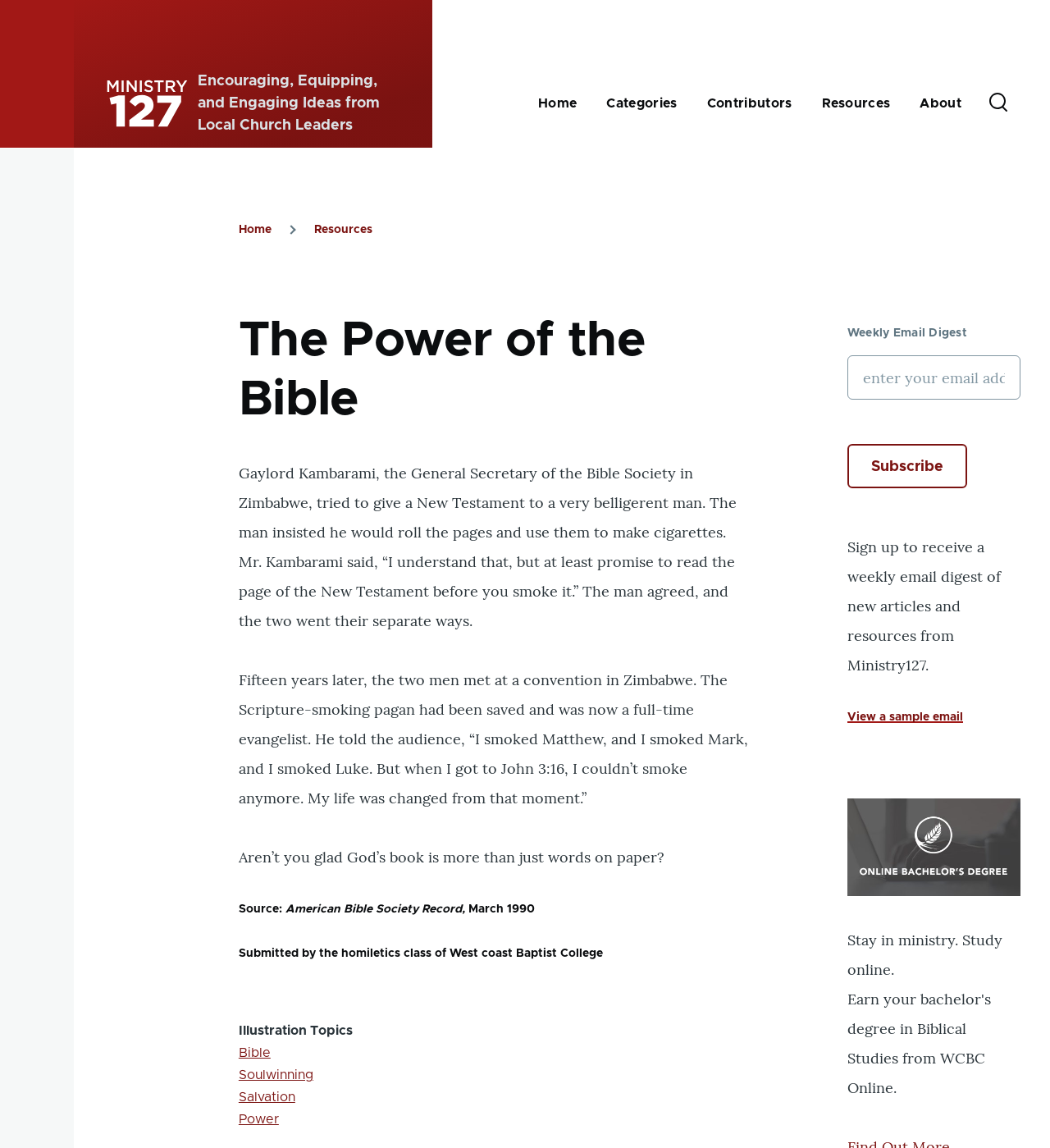Specify the bounding box coordinates of the area that needs to be clicked to achieve the following instruction: "Read about Resources".

[0.782, 0.055, 0.848, 0.125]